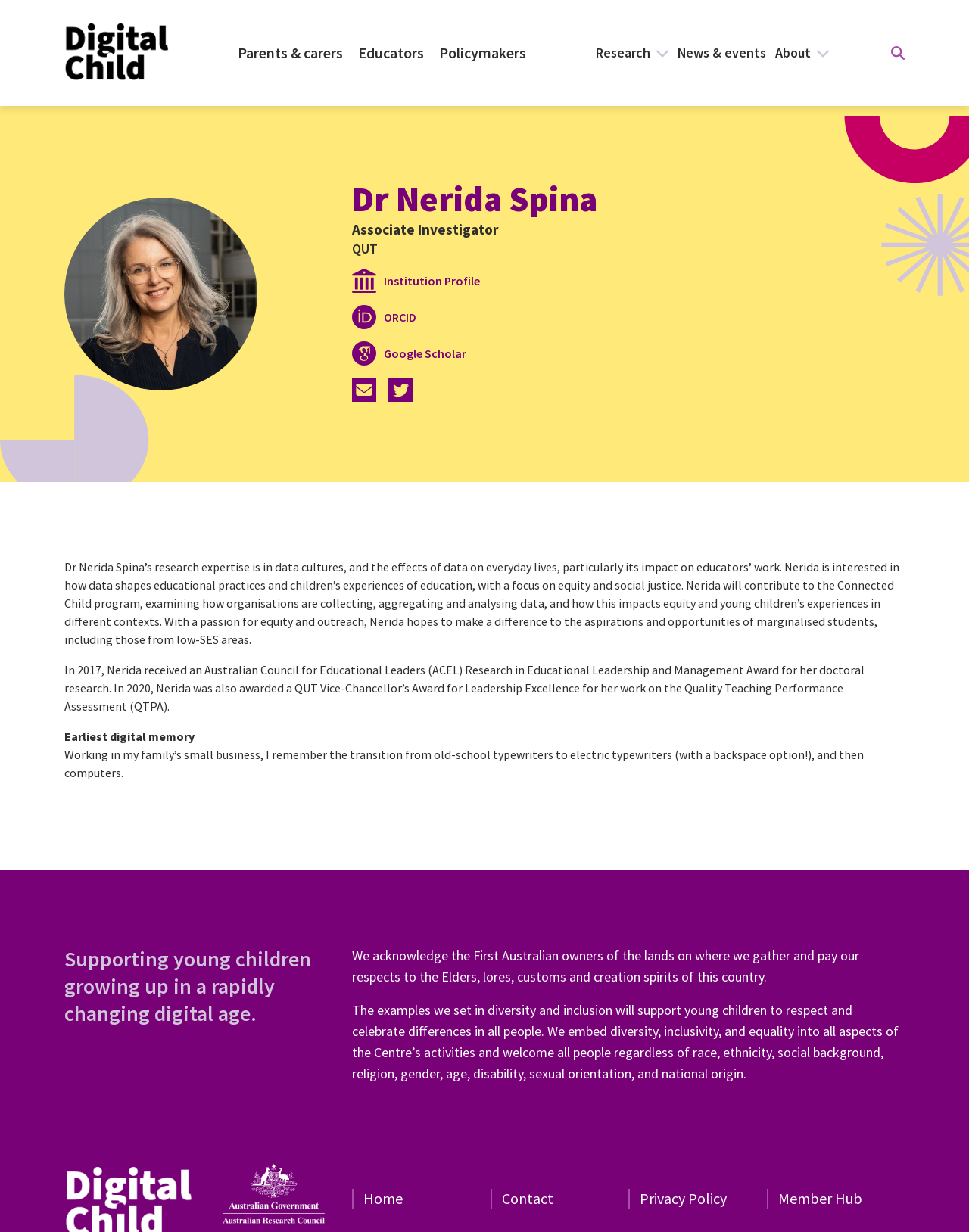Find the bounding box coordinates of the area that needs to be clicked in order to achieve the following instruction: "View research". The coordinates should be specified as four float numbers between 0 and 1, i.e., [left, top, right, bottom].

[0.61, 0.036, 0.695, 0.05]